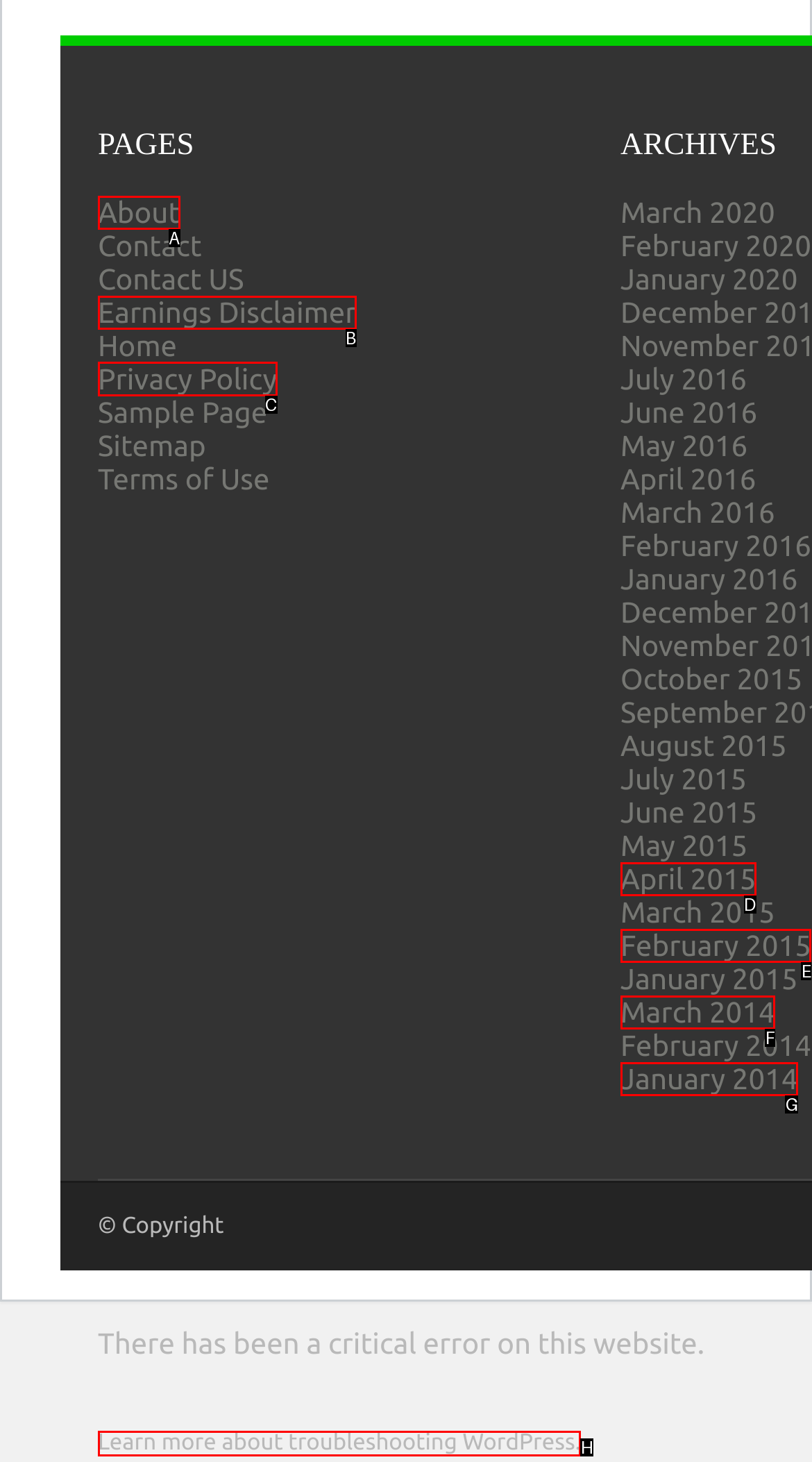Determine which option aligns with the description: aria-label="Menu". Provide the letter of the chosen option directly.

None